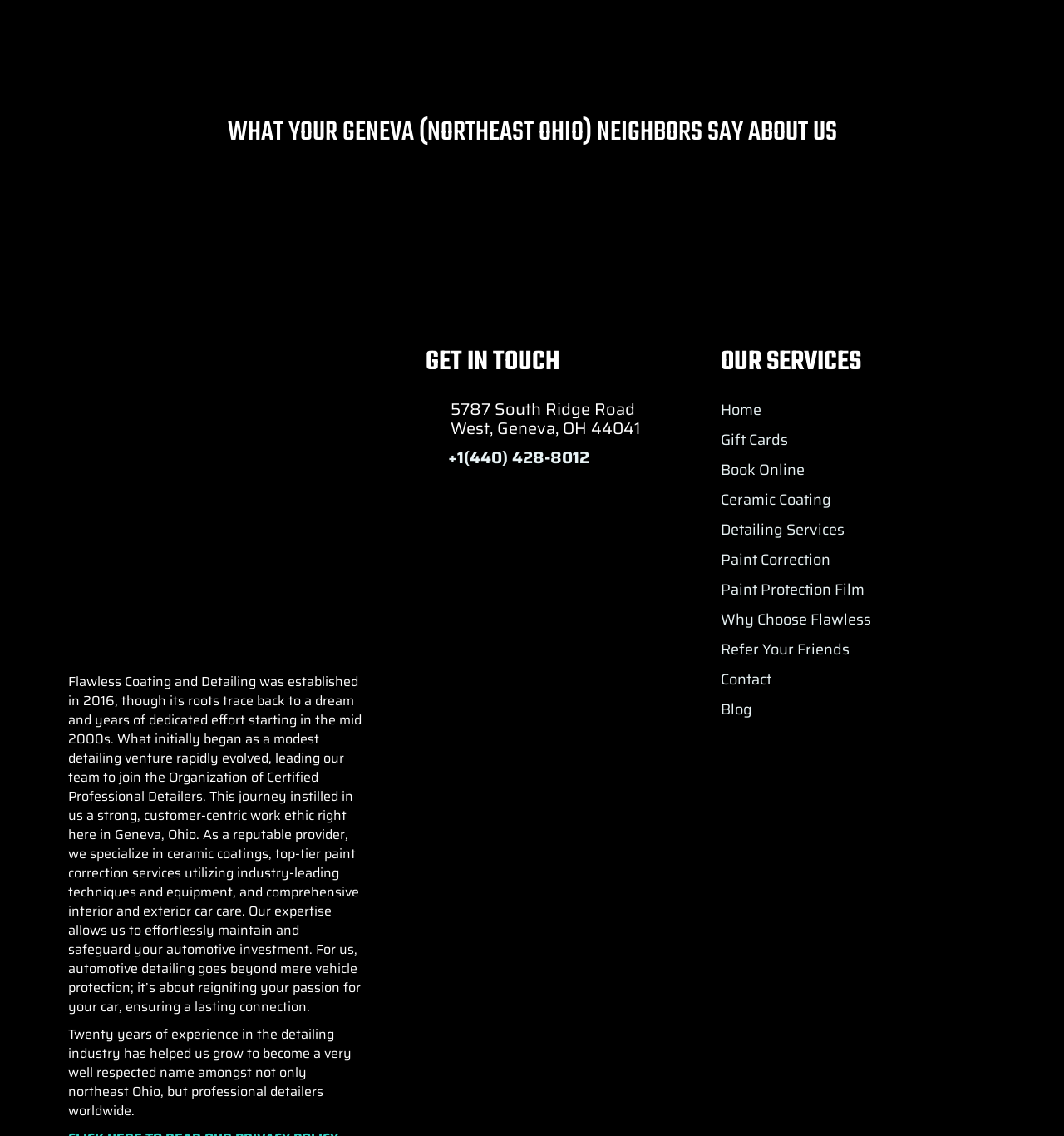Locate the bounding box of the UI element described in the following text: "Home".

[0.677, 0.352, 0.933, 0.37]